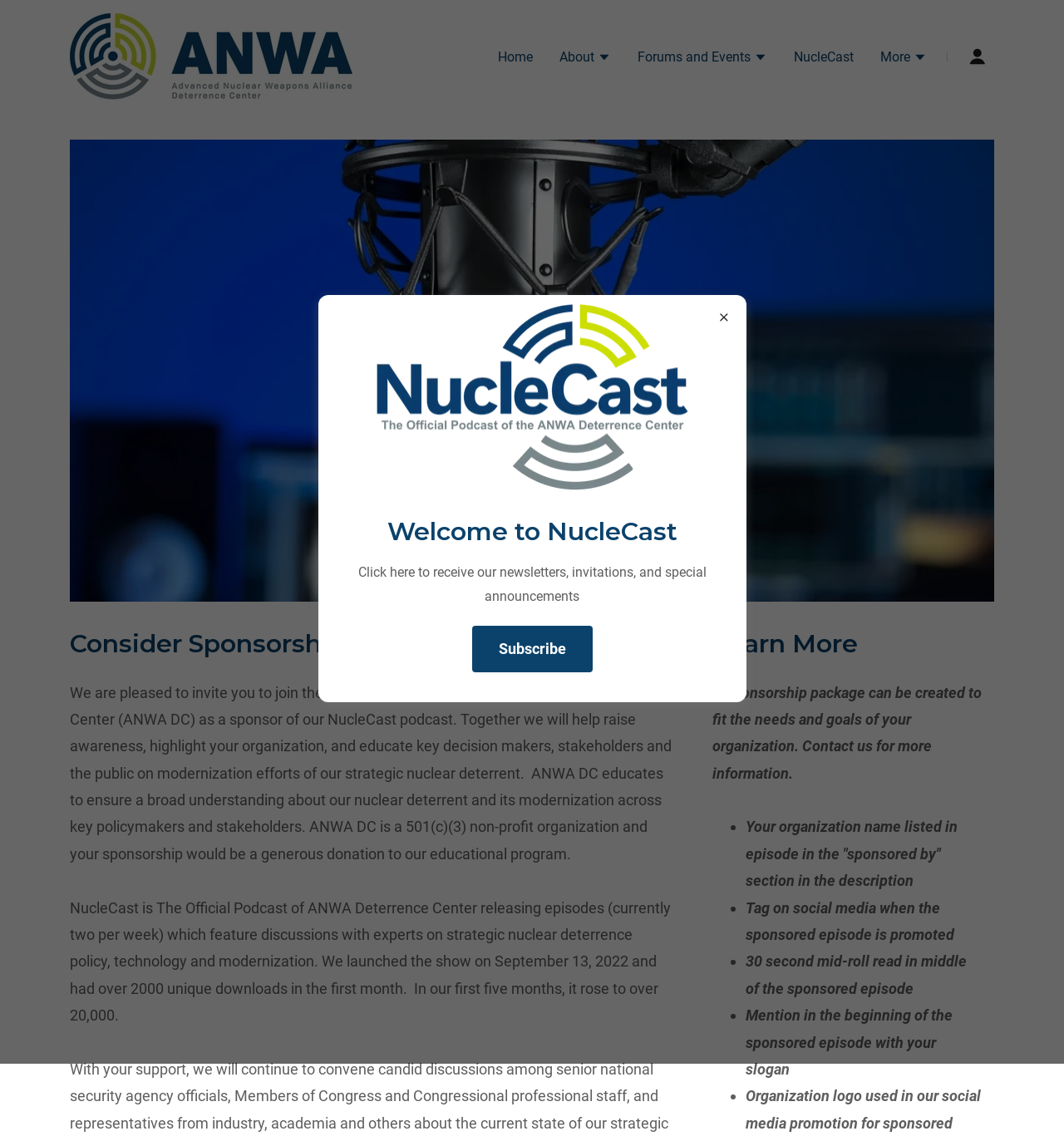Answer the question below using just one word or a short phrase: 
What is the goal of ANWA Deterrence Center?

Educate on nuclear deterrent